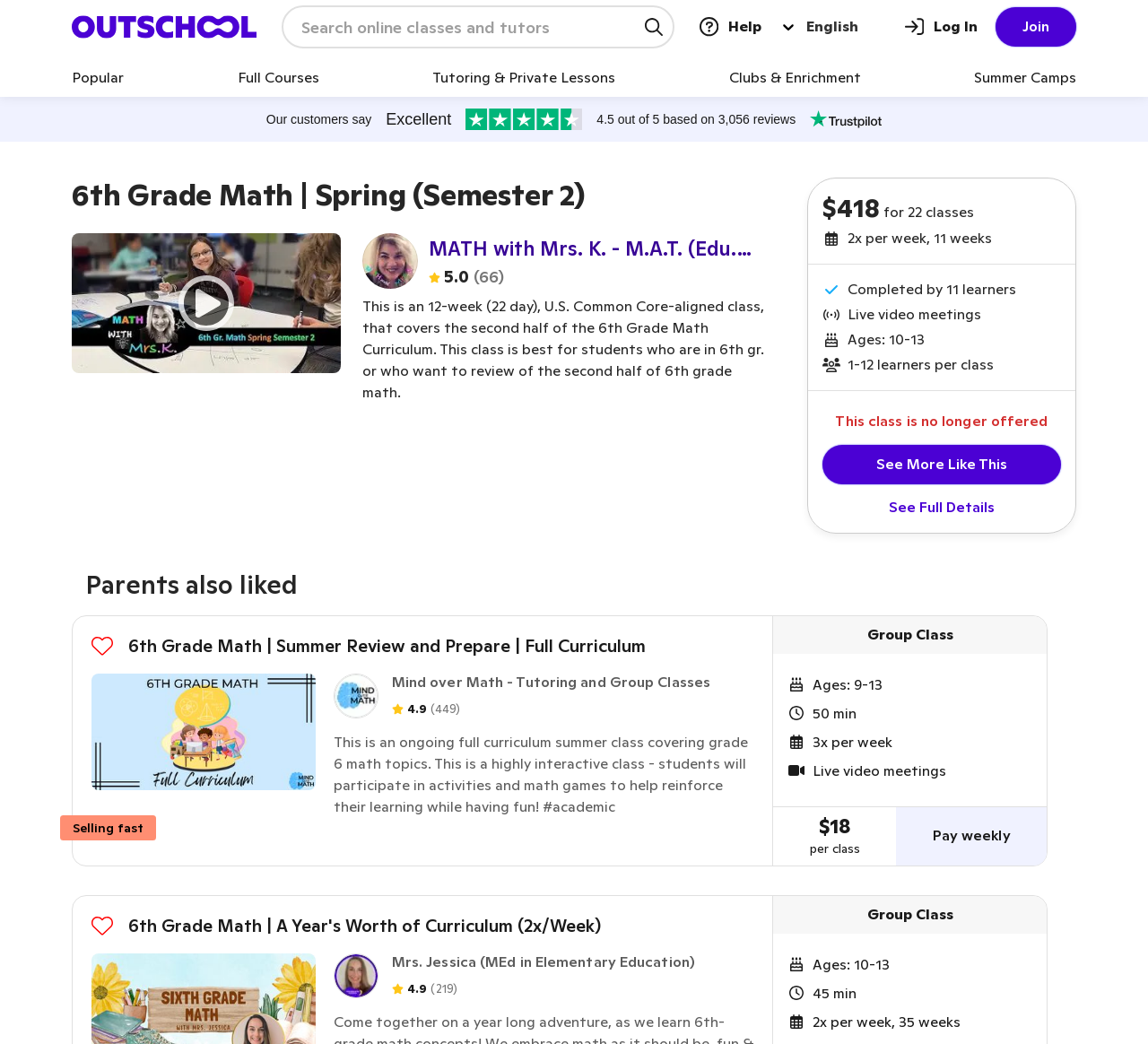Please identify the bounding box coordinates of the region to click in order to complete the task: "Log In". The coordinates must be four float numbers between 0 and 1, specified as [left, top, right, bottom].

[0.788, 0.005, 0.852, 0.046]